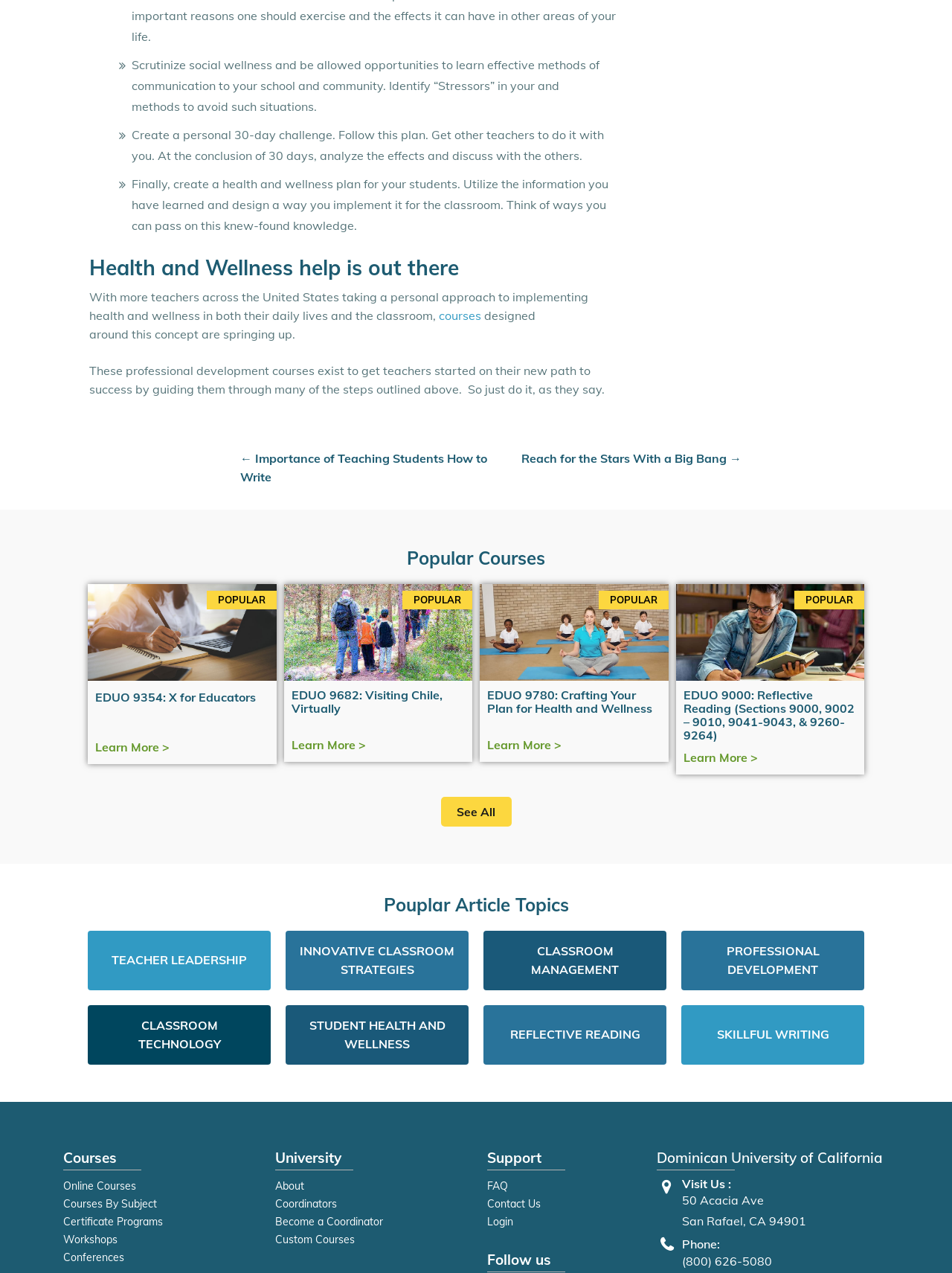What is the location of the Dominican University of California?
Using the visual information, reply with a single word or short phrase.

San Rafael, CA 94901